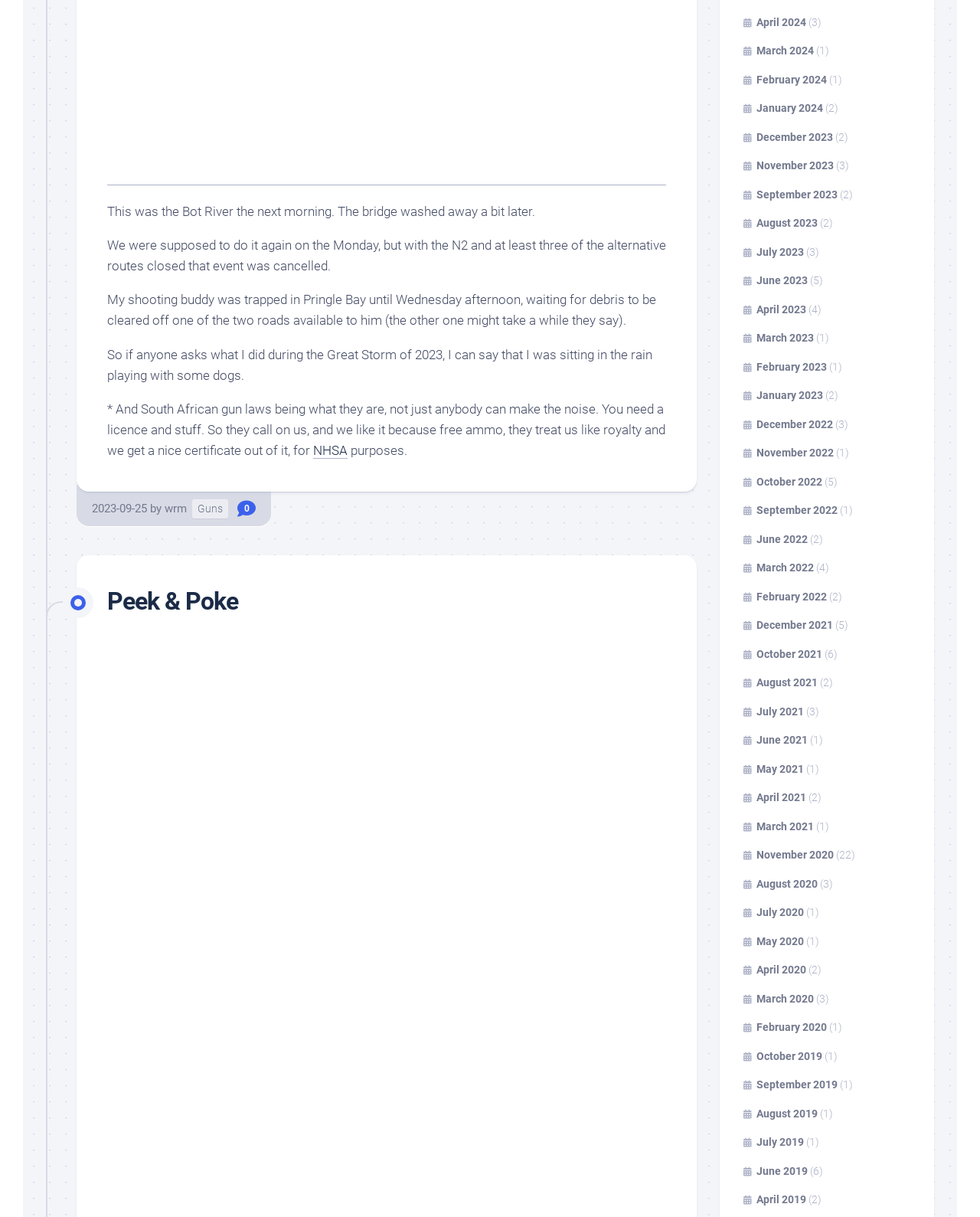What is the name of the storm mentioned in the blog post?
Give a detailed response to the question by analyzing the screenshot.

The name of the storm mentioned in the blog post is the 'Great Storm of 2023' as indicated by the text 'So if anyone asks what I did during the Great Storm of 2023, I can say that I was sitting in the rain playing with some dogs.'